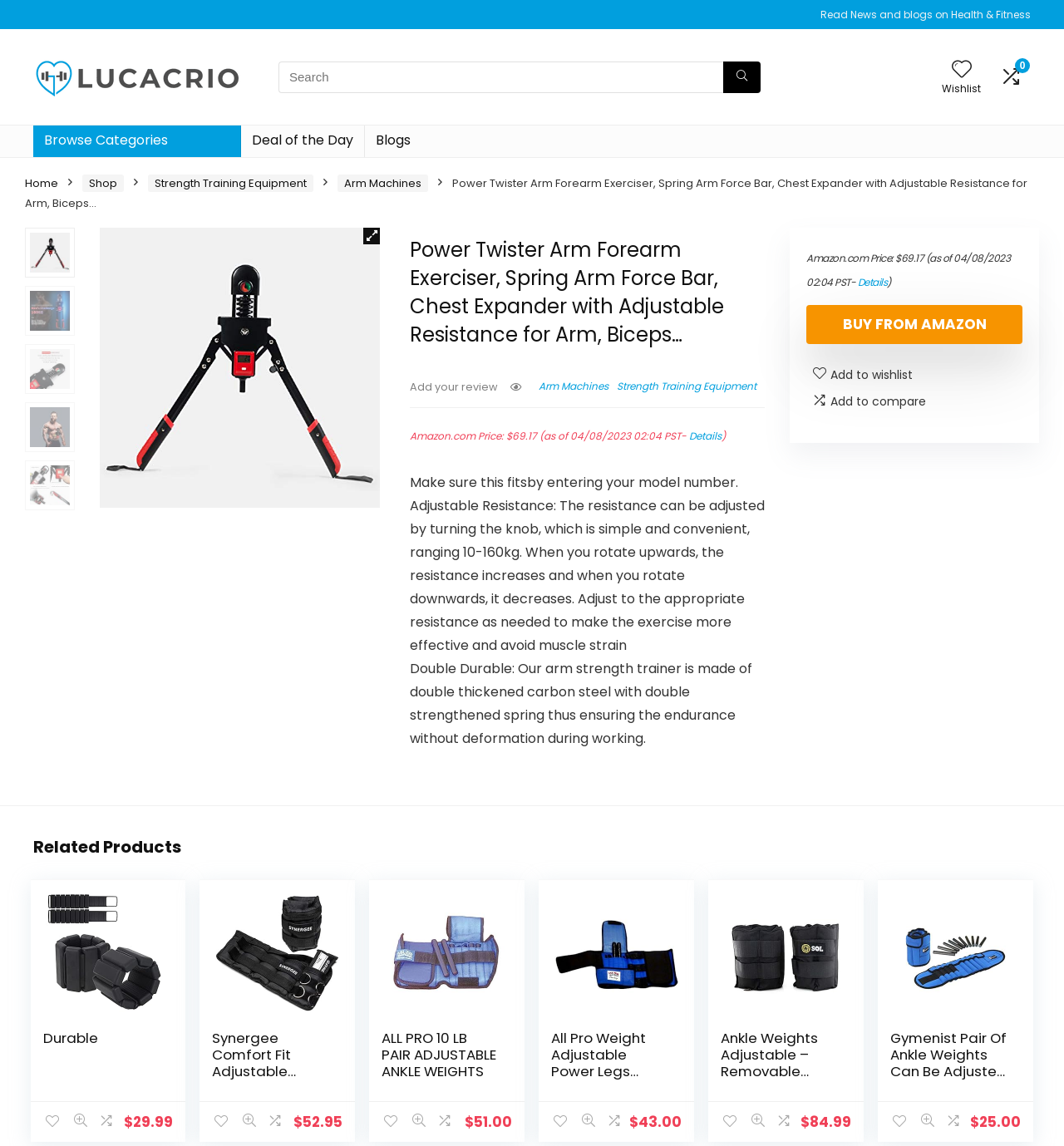Identify and provide the main heading of the webpage.

Power Twister Arm Forearm Exerciser, Spring Arm Force Bar, Chest Expander with Adjustable Resistance for Arm, Biceps…